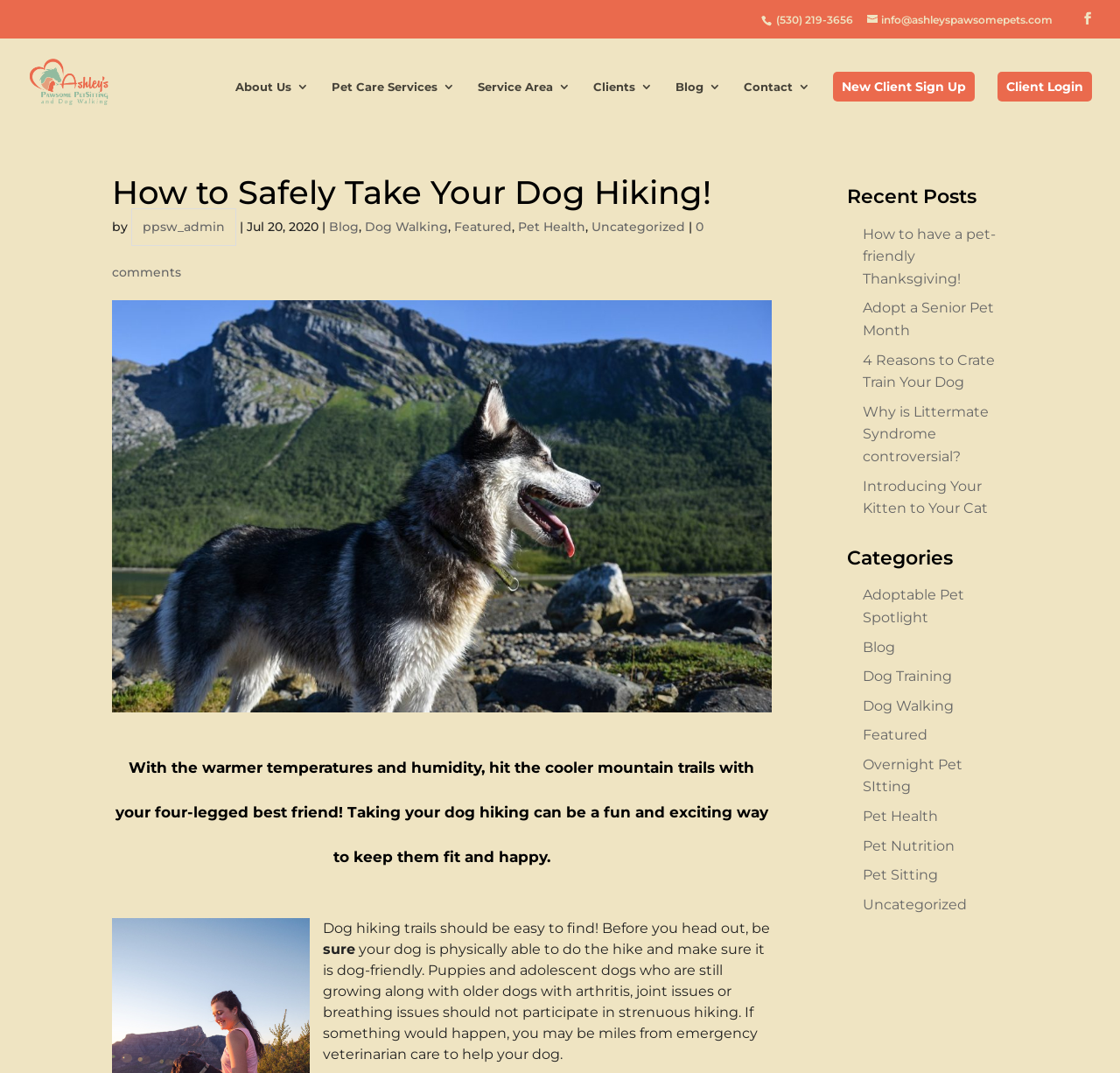Determine the bounding box coordinates of the clickable area required to perform the following instruction: "Contact the pet sitting service via email". The coordinates should be represented as four float numbers between 0 and 1: [left, top, right, bottom].

[0.775, 0.012, 0.94, 0.024]